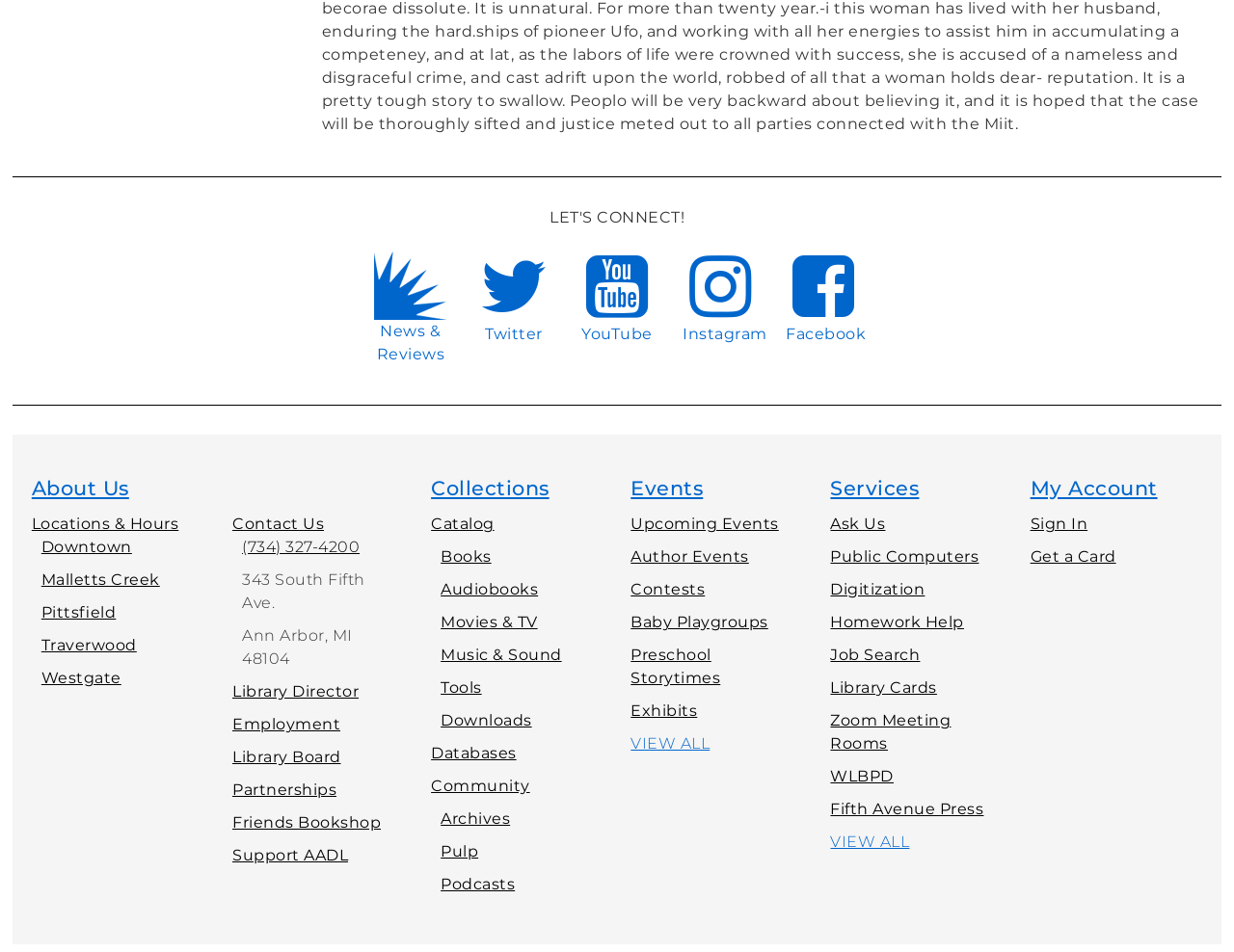Please provide a comprehensive response to the question below by analyzing the image: 
What is the phone number of the library?

By examining the contact information section, I found that the phone number of the library is (734) 327-4200.